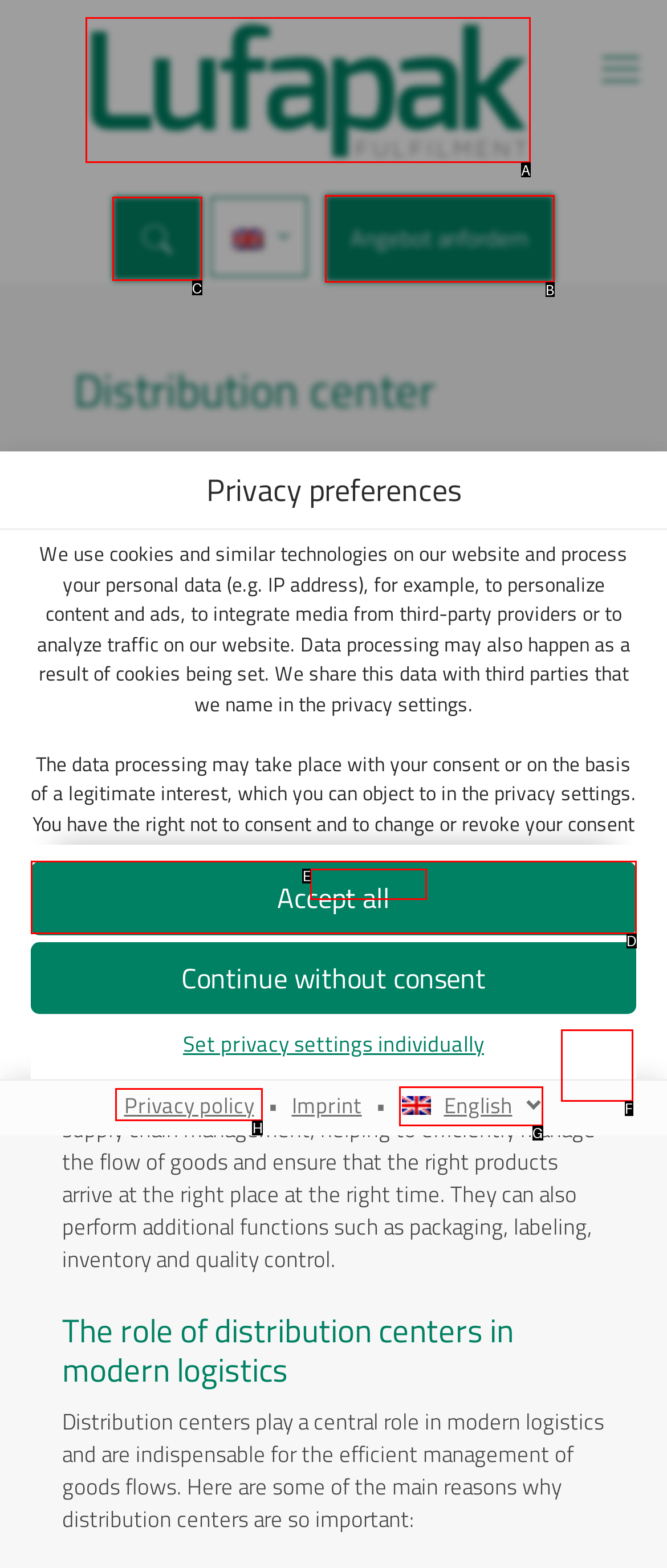Determine which HTML element to click to execute the following task: Change language Answer with the letter of the selected option.

G